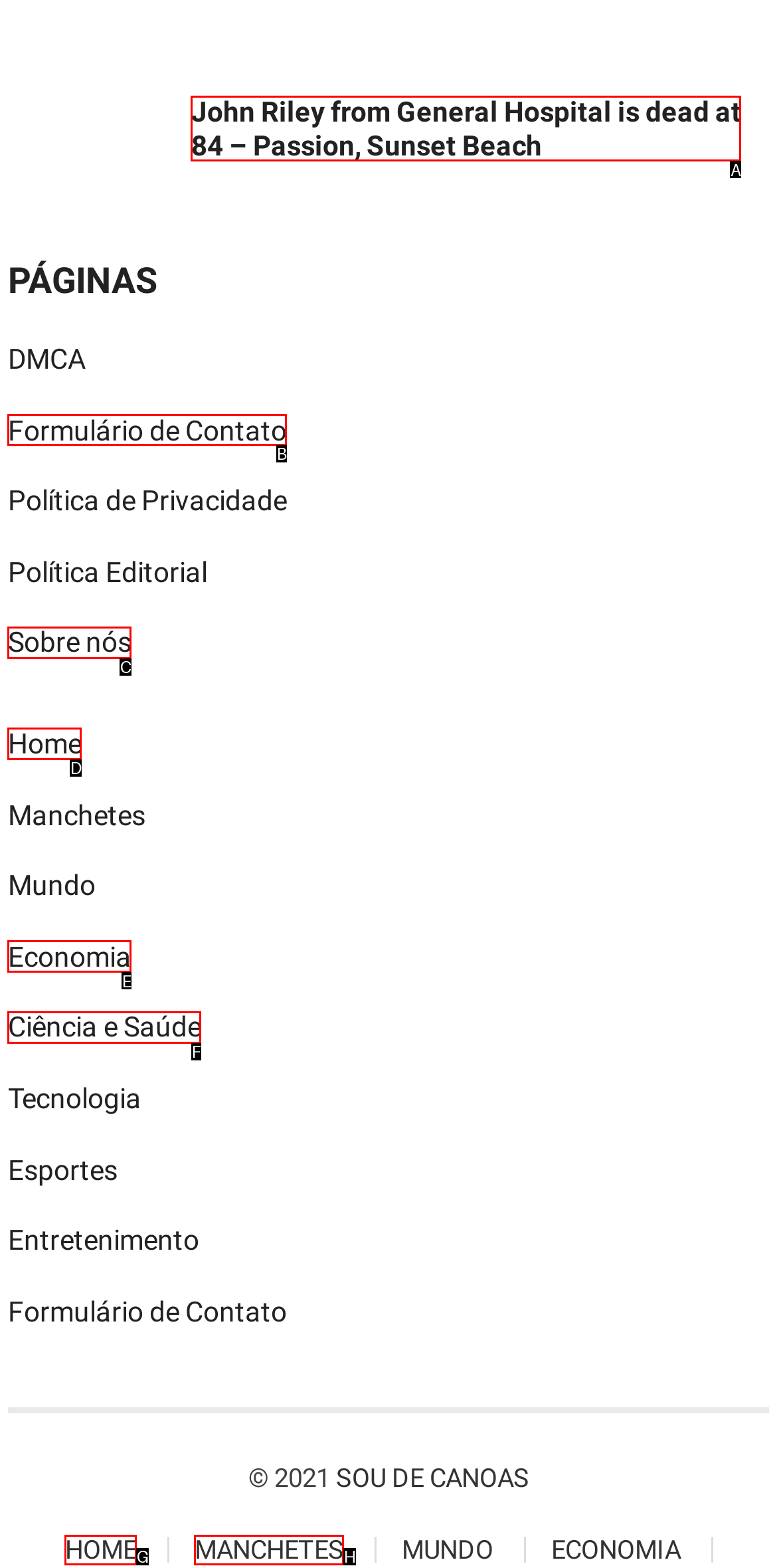Determine which letter corresponds to the UI element to click for this task: contact us
Respond with the letter from the available options.

B